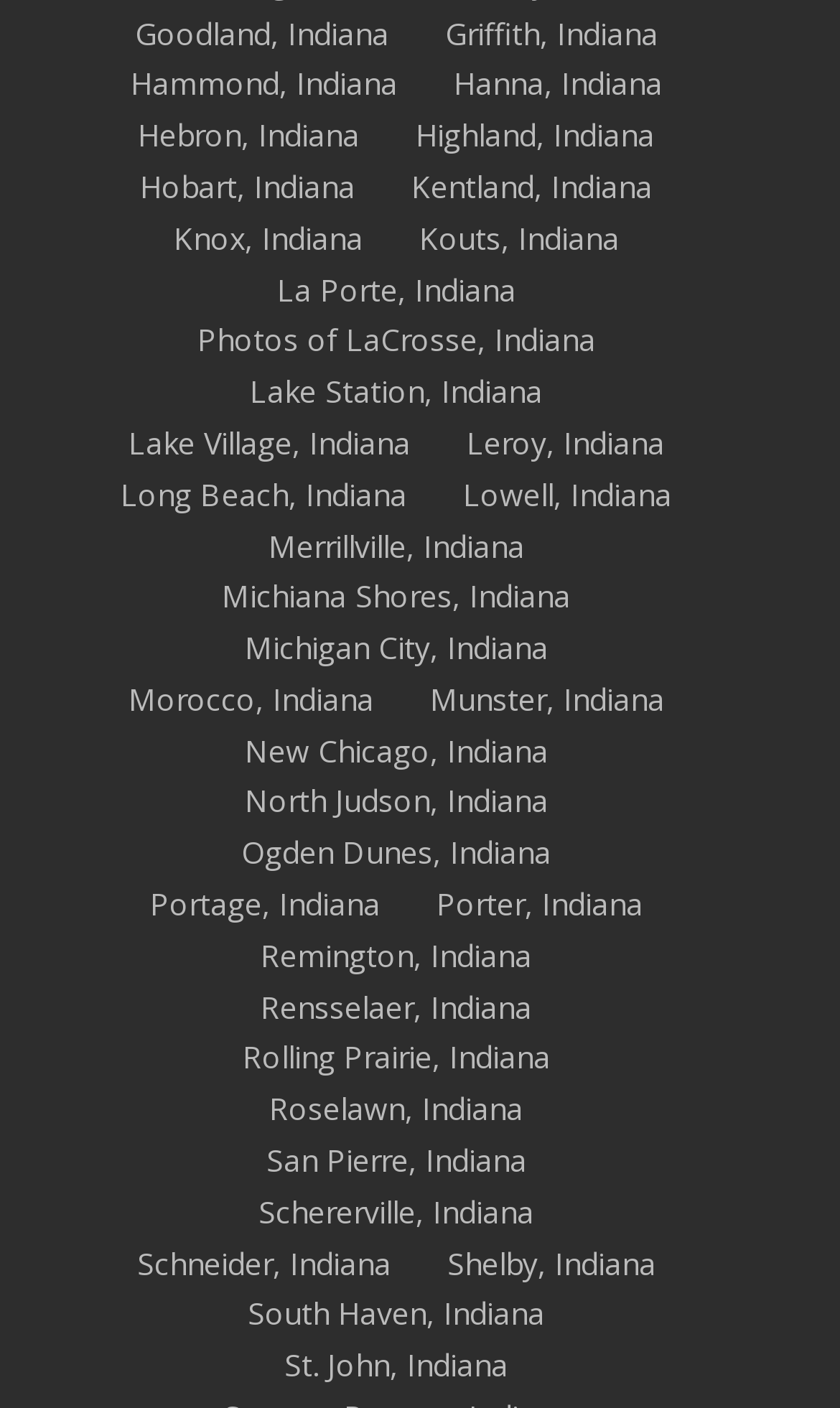Use a single word or phrase to answer this question: 
How many cities are listed on this webpage?

49